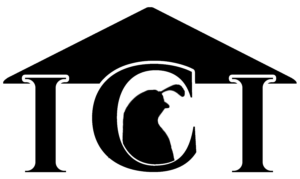Based on the image, provide a detailed and complete answer to the question: 
What is symbolized by the quail silhouette?

The quail silhouette contained within the outlined letter 'C' in the logo symbolizes California's rich wildlife, which is a key aspect of the state's identity and heritage.